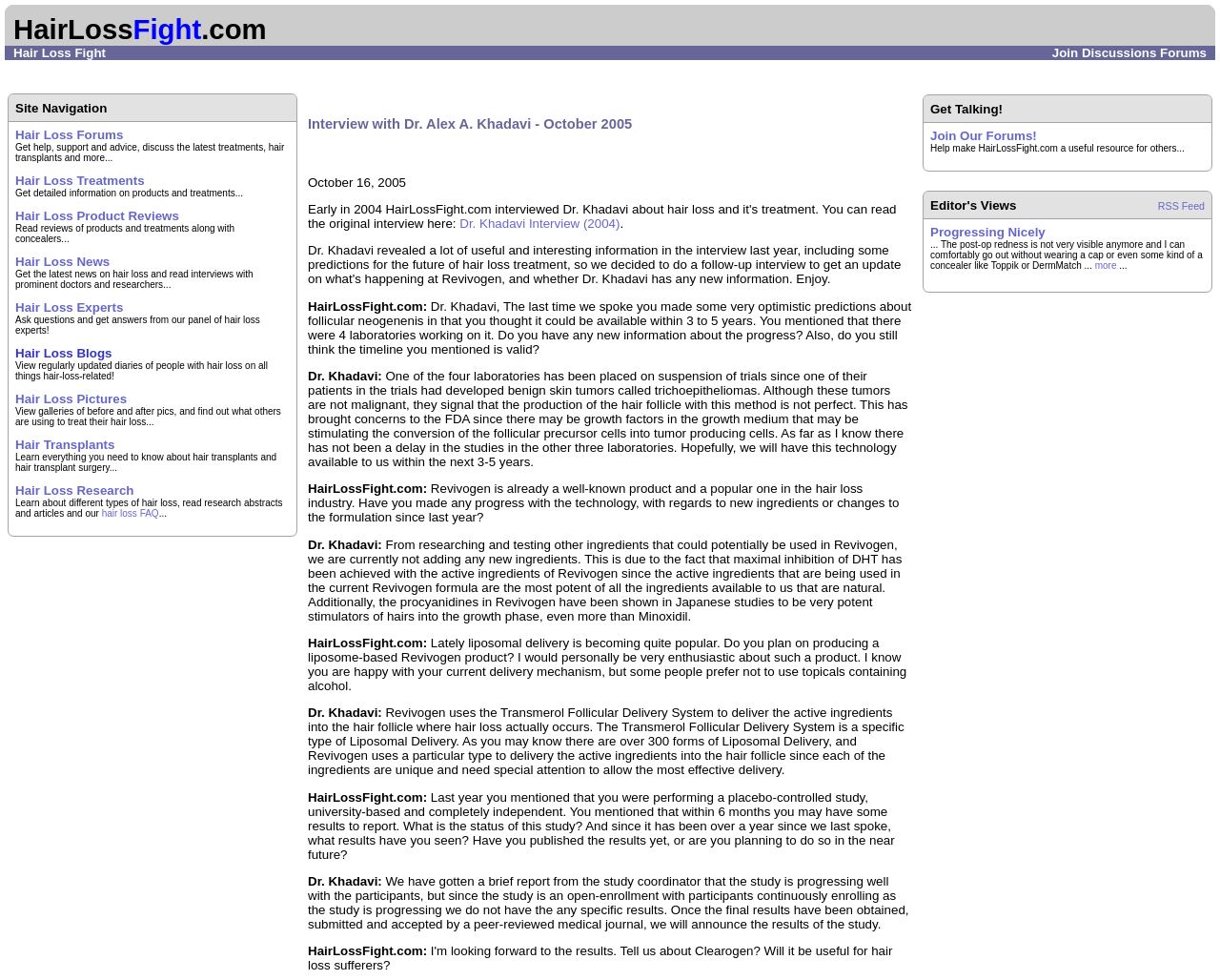Determine the bounding box coordinates of the element's region needed to click to follow the instruction: "Read the 'Hair Loss News'". Provide these coordinates as four float numbers between 0 and 1, formatted as [left, top, right, bottom].

[0.012, 0.26, 0.09, 0.274]